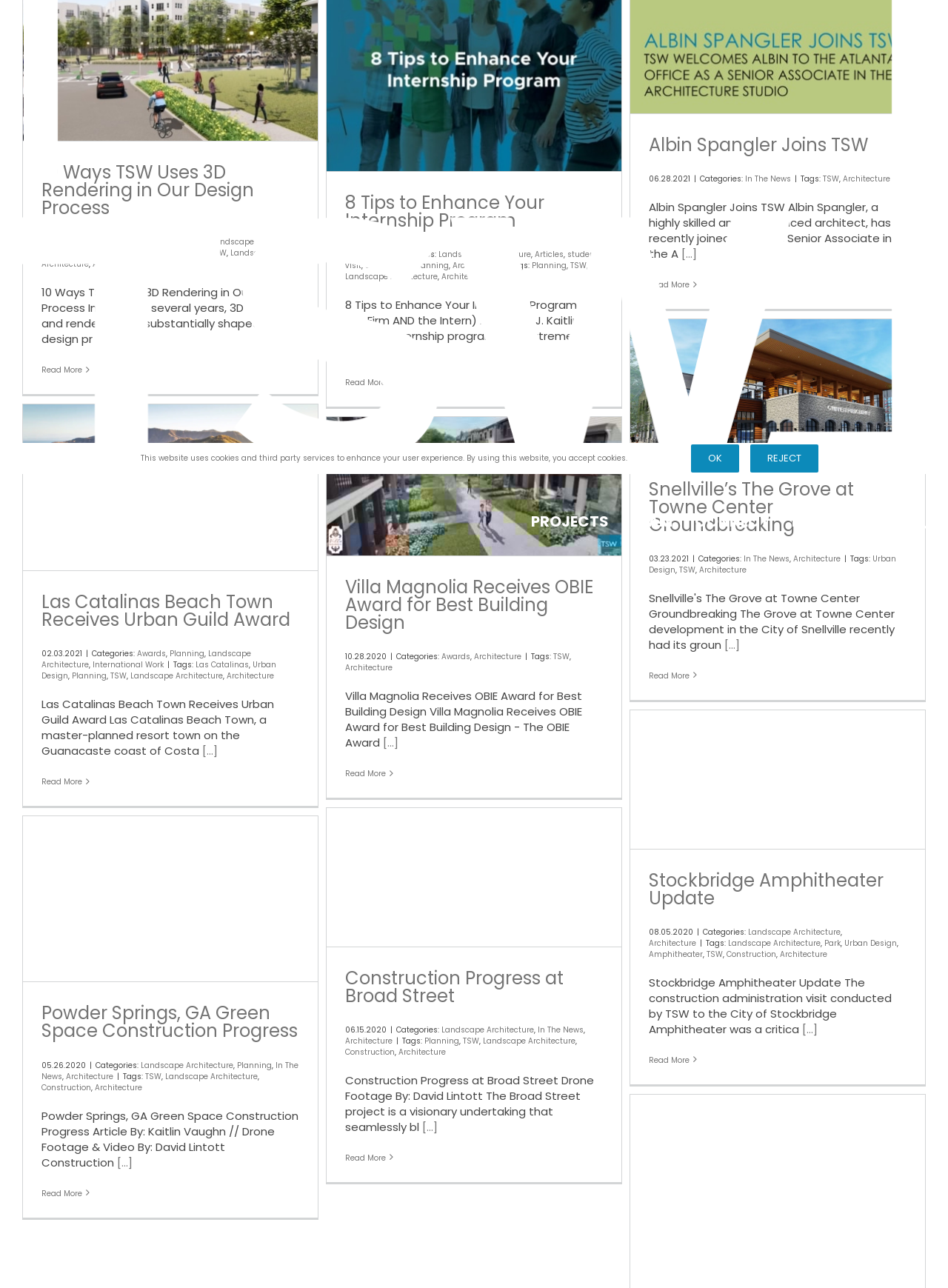Locate the bounding box of the UI element described by: "In The News" in the given webpage screenshot.

[0.786, 0.135, 0.834, 0.143]